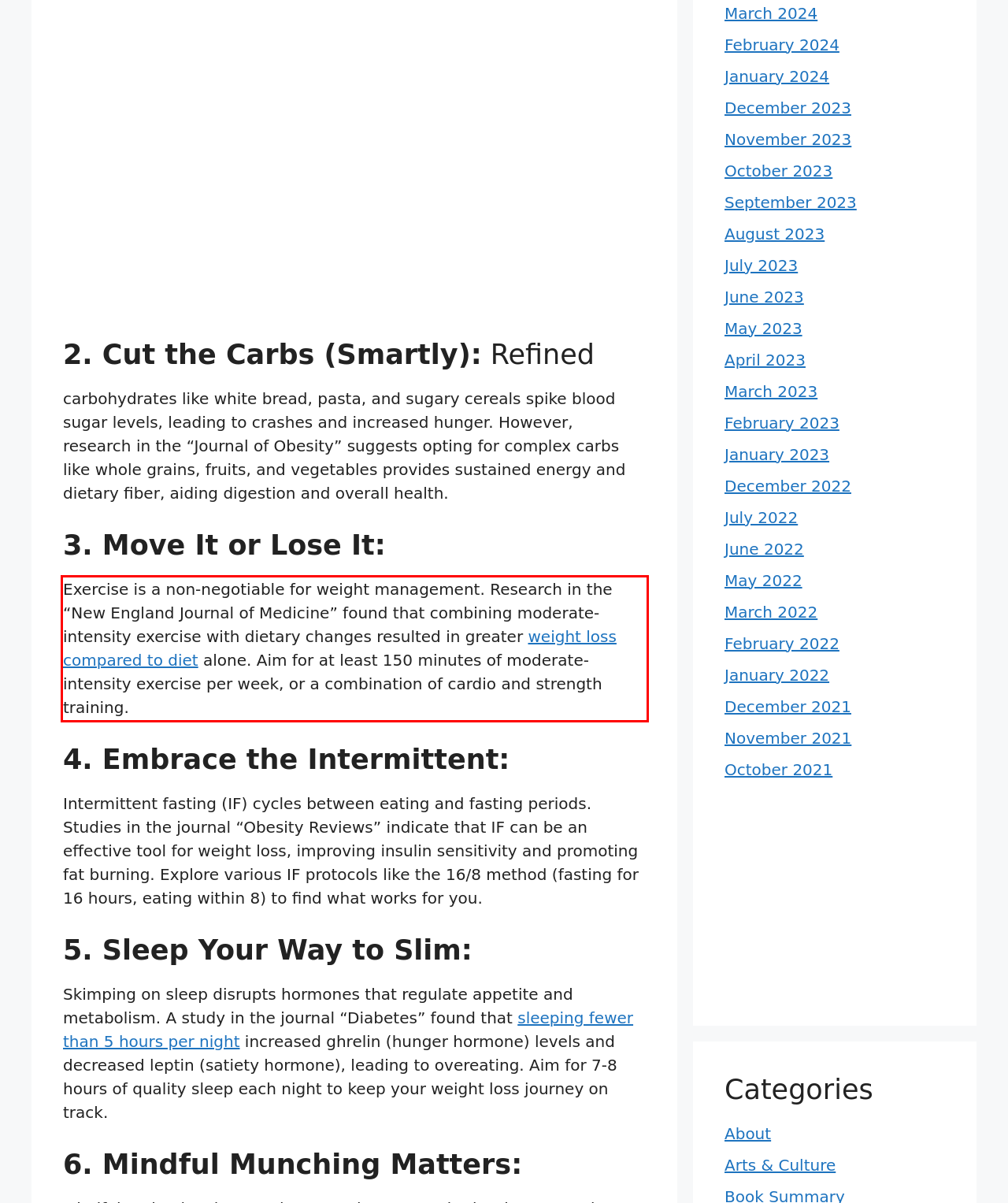Review the screenshot of the webpage and recognize the text inside the red rectangle bounding box. Provide the extracted text content.

Exercise is a non-negotiable for weight management. Research in the “New England Journal of Medicine” found that combining moderate-intensity exercise with dietary changes resulted in greater weight loss compared to diet alone. Aim for at least 150 minutes of moderate-intensity exercise per week, or a combination of cardio and strength training.